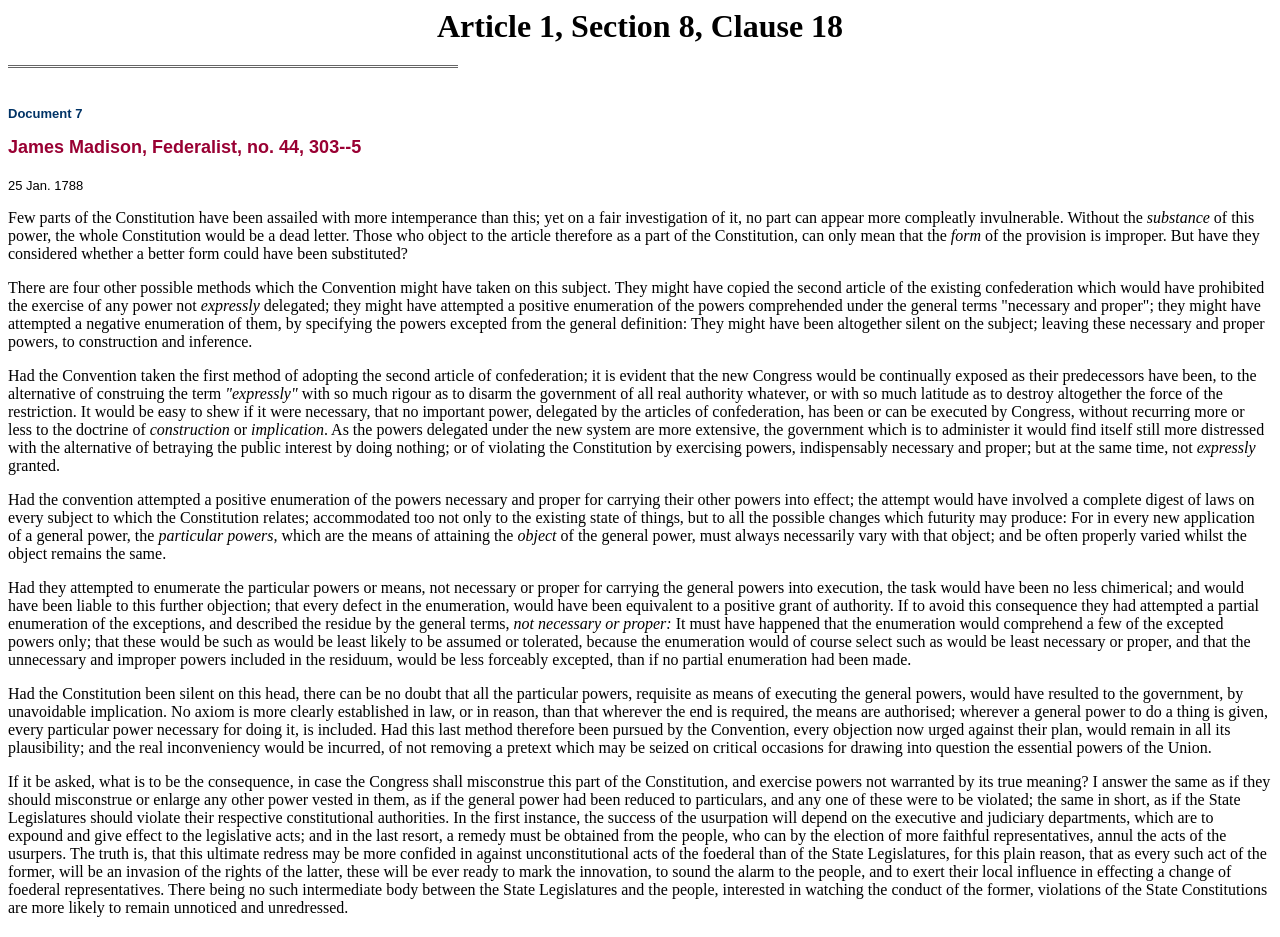Use a single word or phrase to answer the following:
Who wrote this article?

James Madison